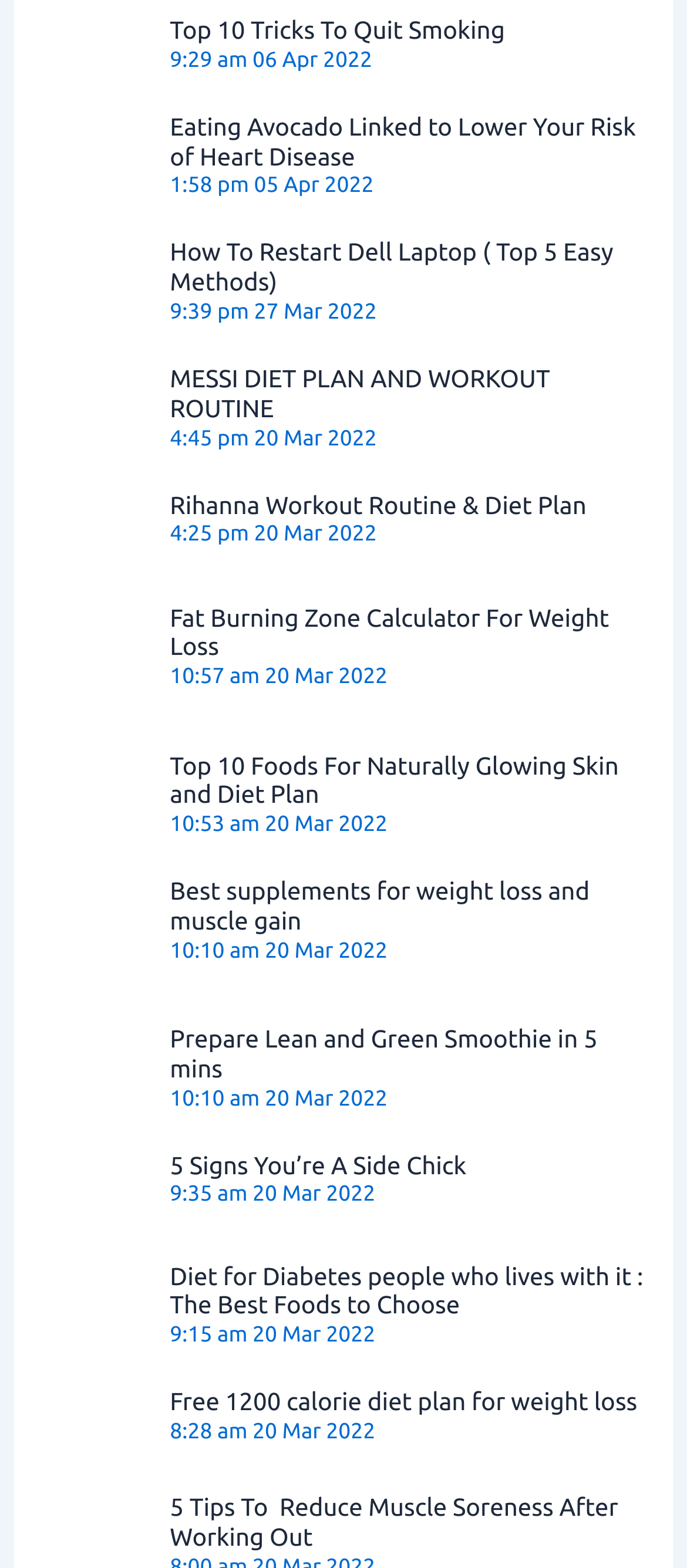Kindly determine the bounding box coordinates of the area that needs to be clicked to fulfill this instruction: "Click on the link to learn about Top 10 Tricks To Quit Smoking".

[0.058, 0.018, 0.222, 0.037]